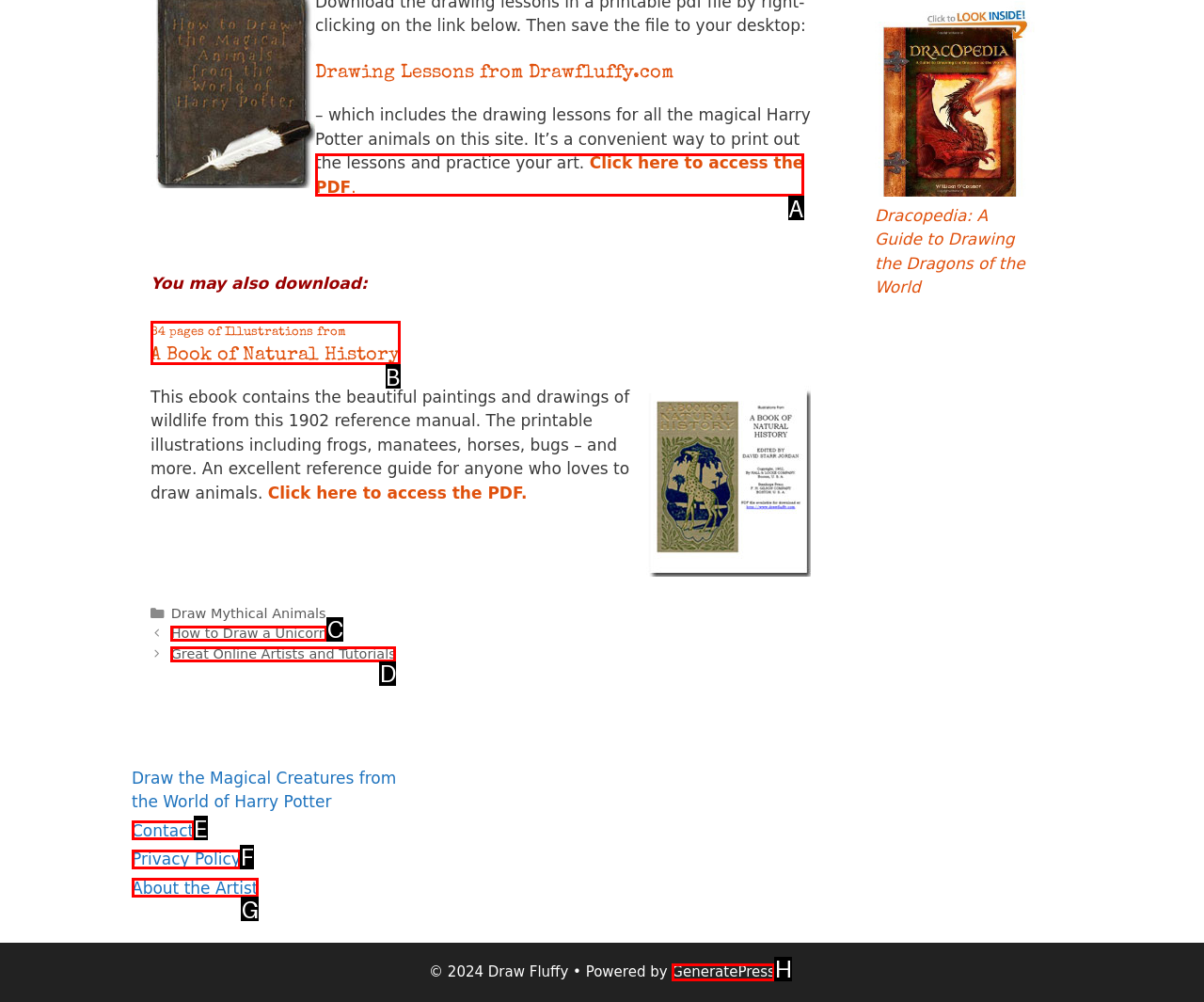Refer to the element description: website feedback and identify the matching HTML element. State your answer with the appropriate letter.

None